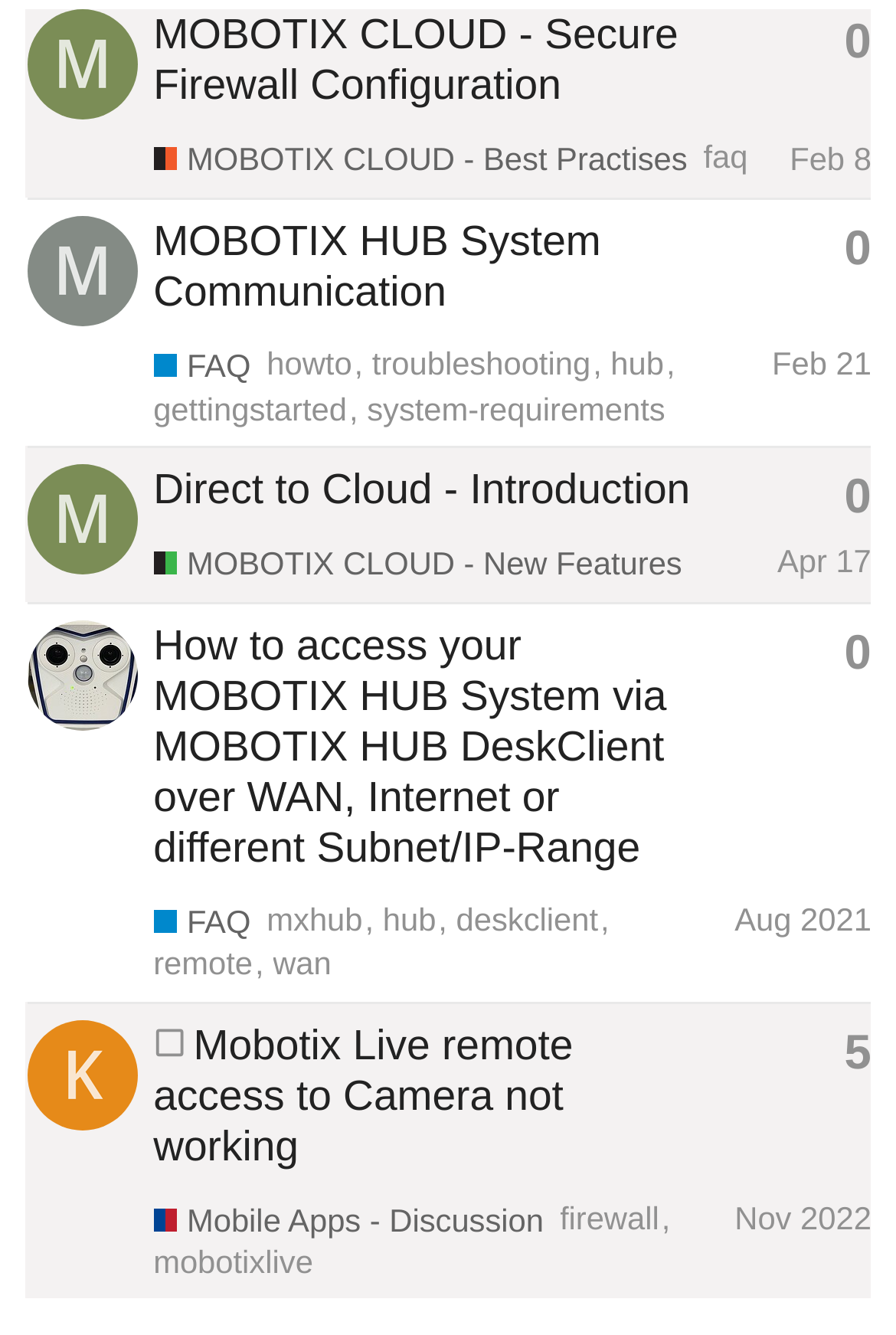Who is the author of the first topic?
Analyze the screenshot and provide a detailed answer to the question.

I looked at the first gridcell element and found the link 'Mx-JoergS's profile, latest poster', which indicates that Mx-JoergS is the author of the first topic.